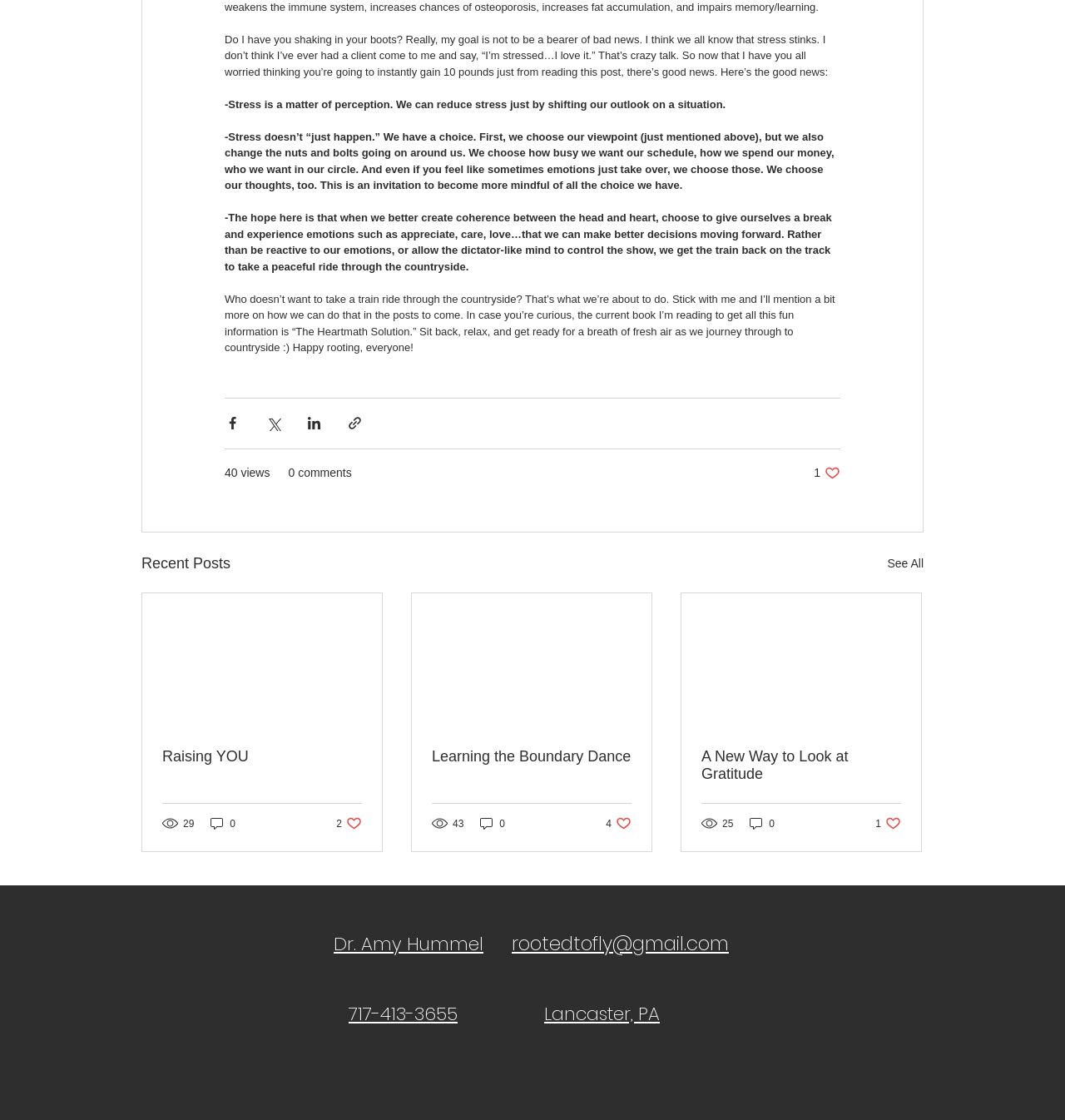Determine the bounding box of the UI element mentioned here: "43". The coordinates must be in the format [left, top, right, bottom] with values ranging from 0 to 1.

[0.405, 0.728, 0.437, 0.742]